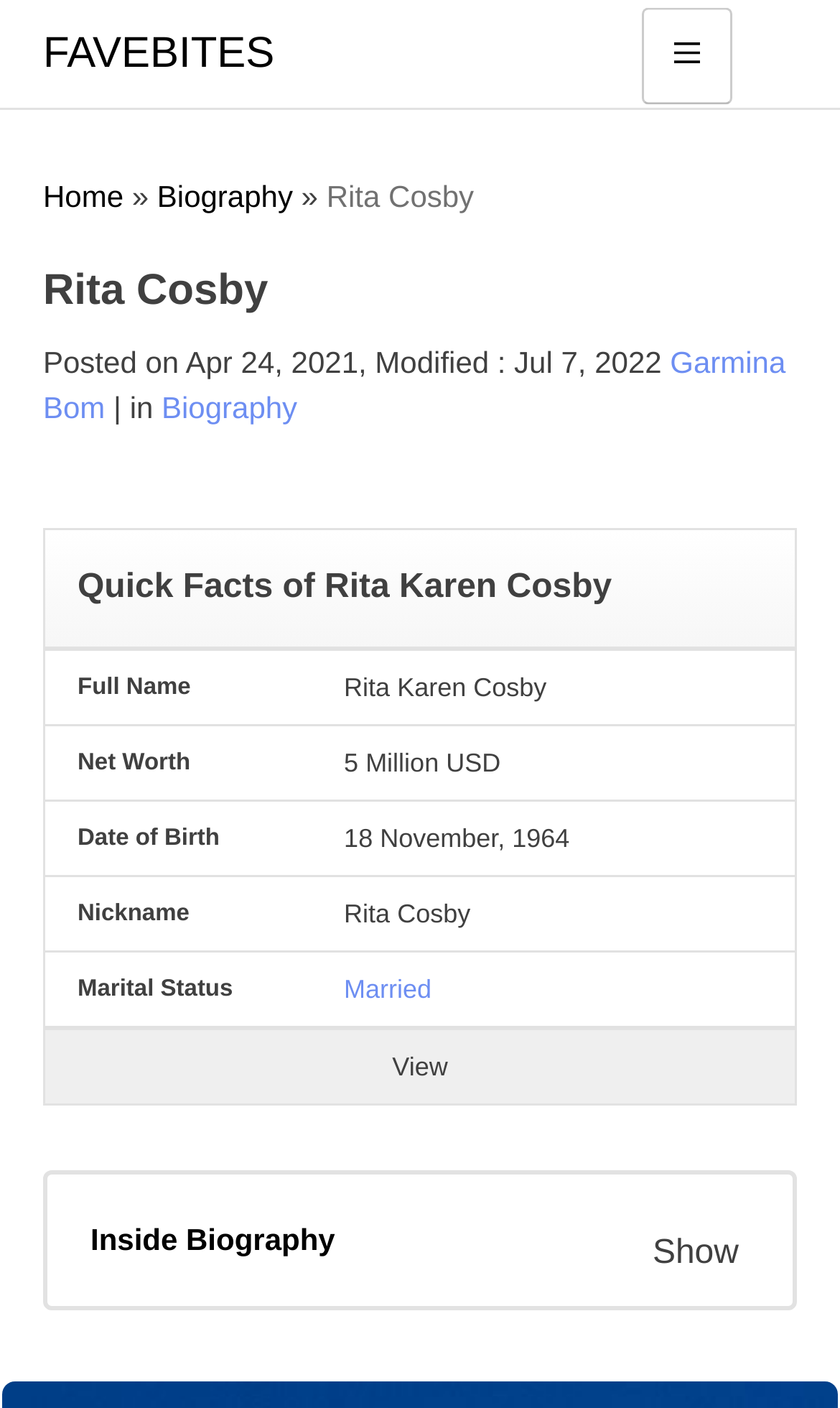Where was Rita Cosby born?
Could you give a comprehensive explanation in response to this question?

The 'Quick Facts' section has a row with the header 'Birthplace', and the corresponding grid cell contains the value 'Brooklyn, New York, North America', which is Rita Cosby's birthplace.